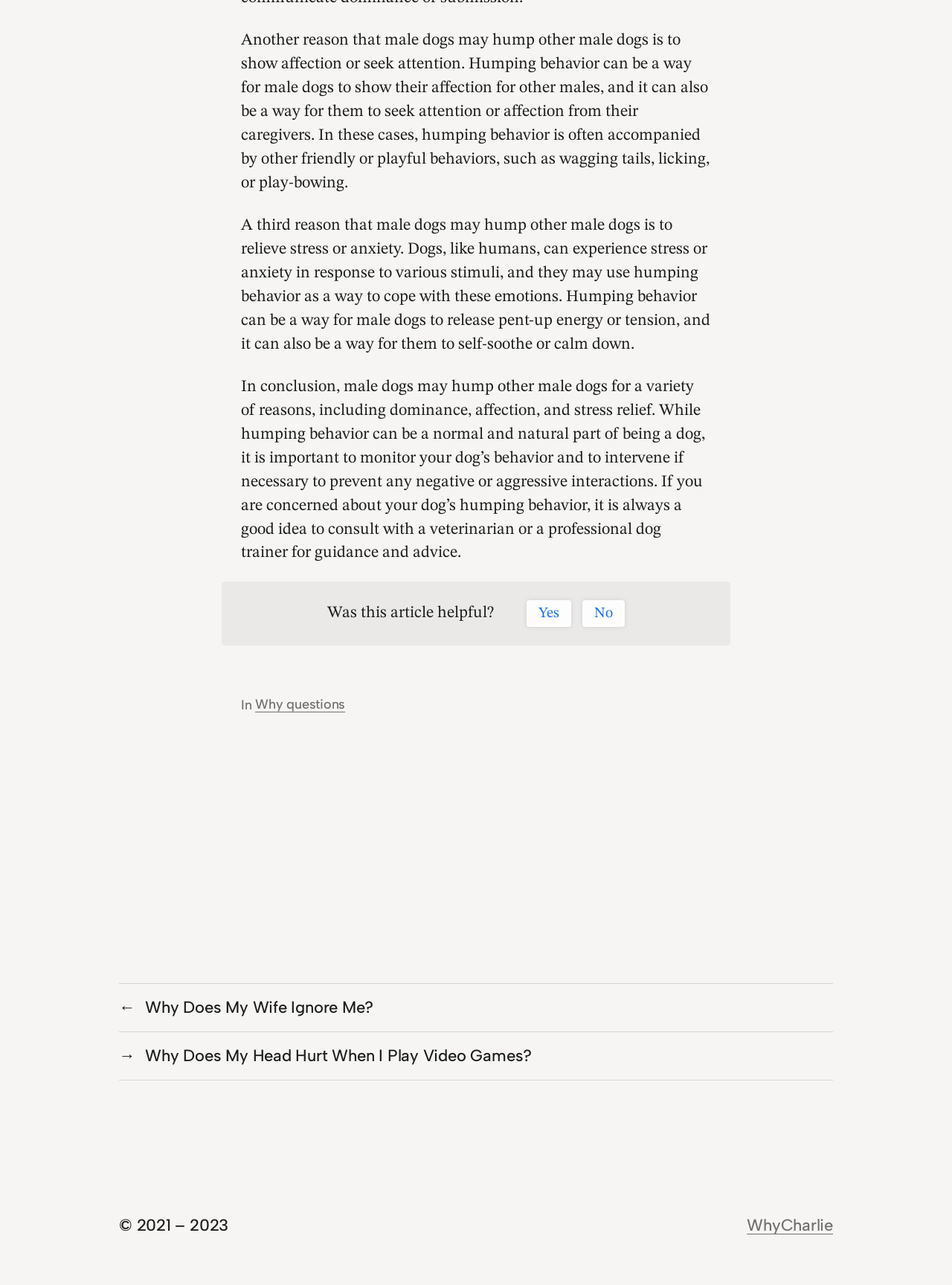Provide the bounding box coordinates for the UI element that is described as: "Parental control App".

None